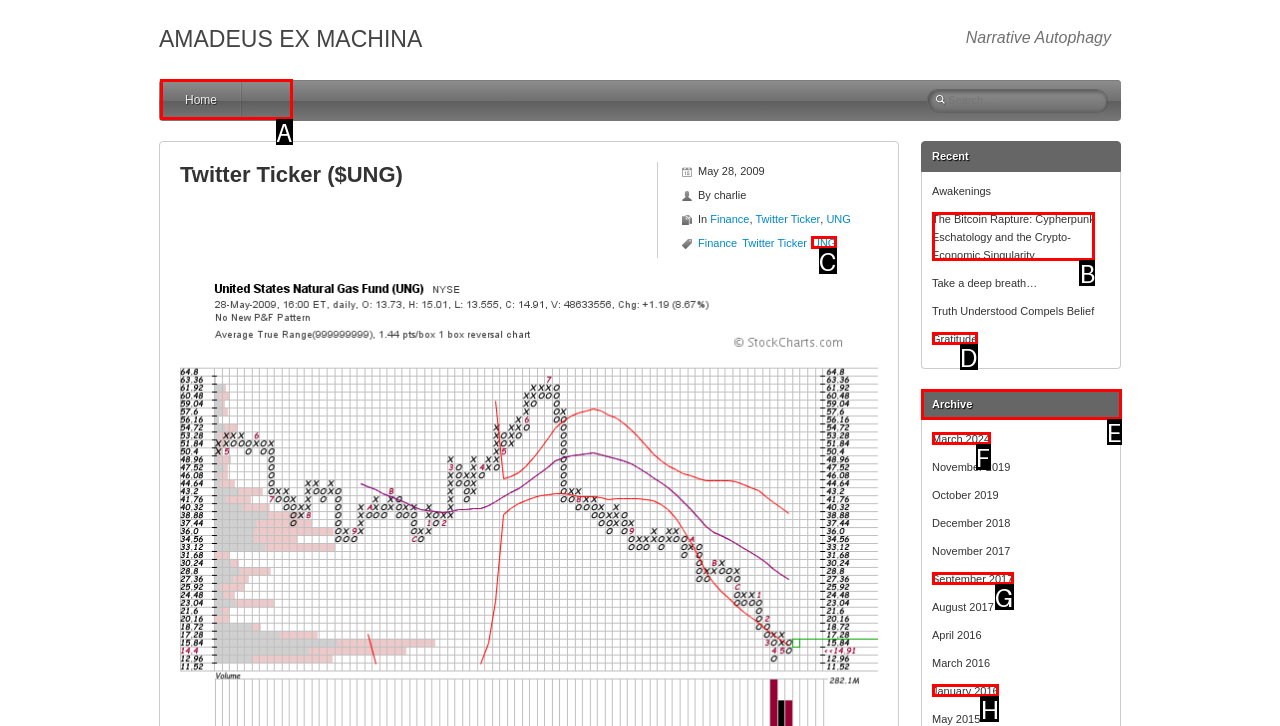Choose the correct UI element to click for this task: Browse the 'Archive' section Answer using the letter from the given choices.

E